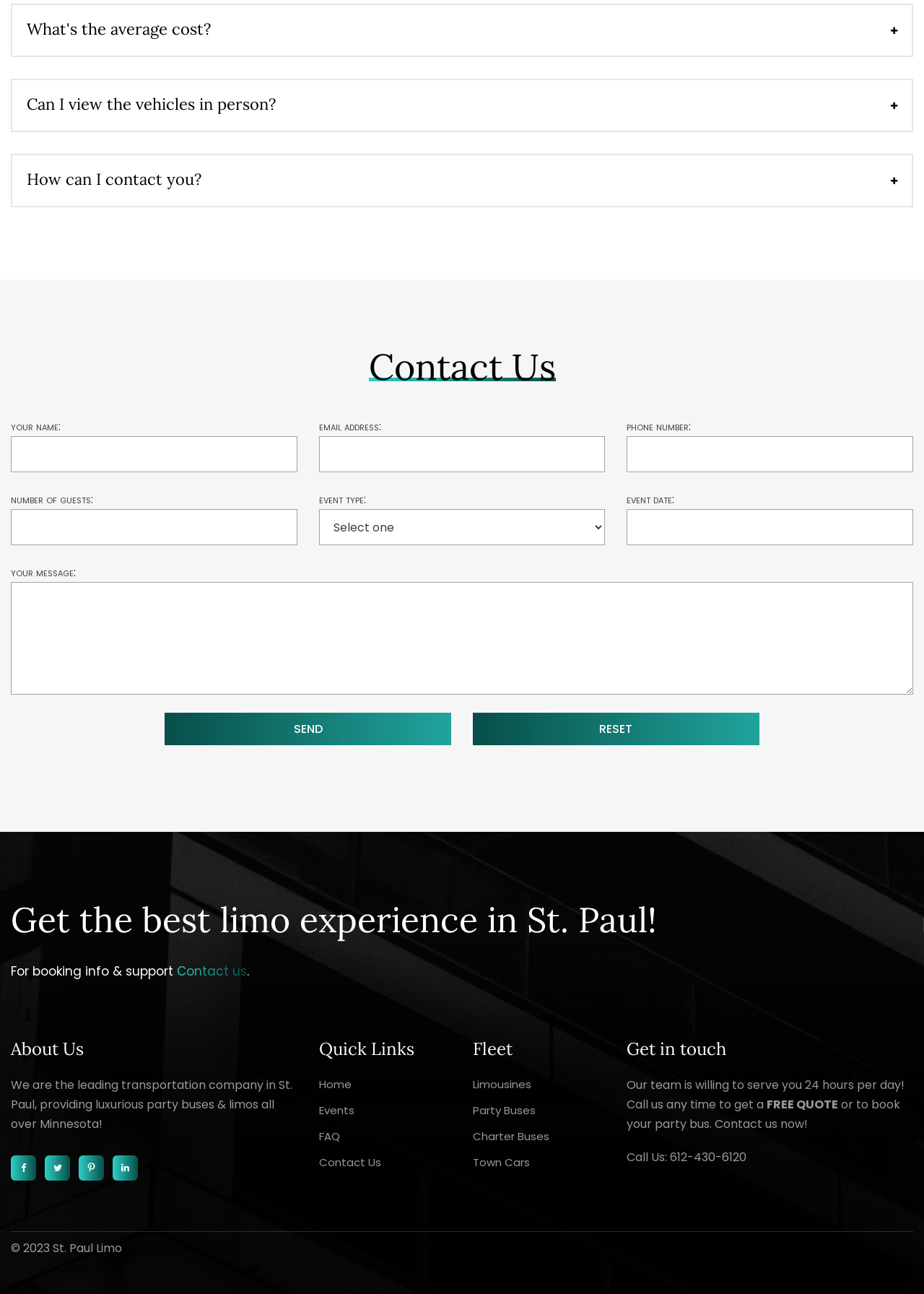Please find the bounding box coordinates (top-left x, top-left y, bottom-right x, bottom-right y) in the screenshot for the UI element described as follows: 612-430-6120

[0.725, 0.888, 0.808, 0.901]